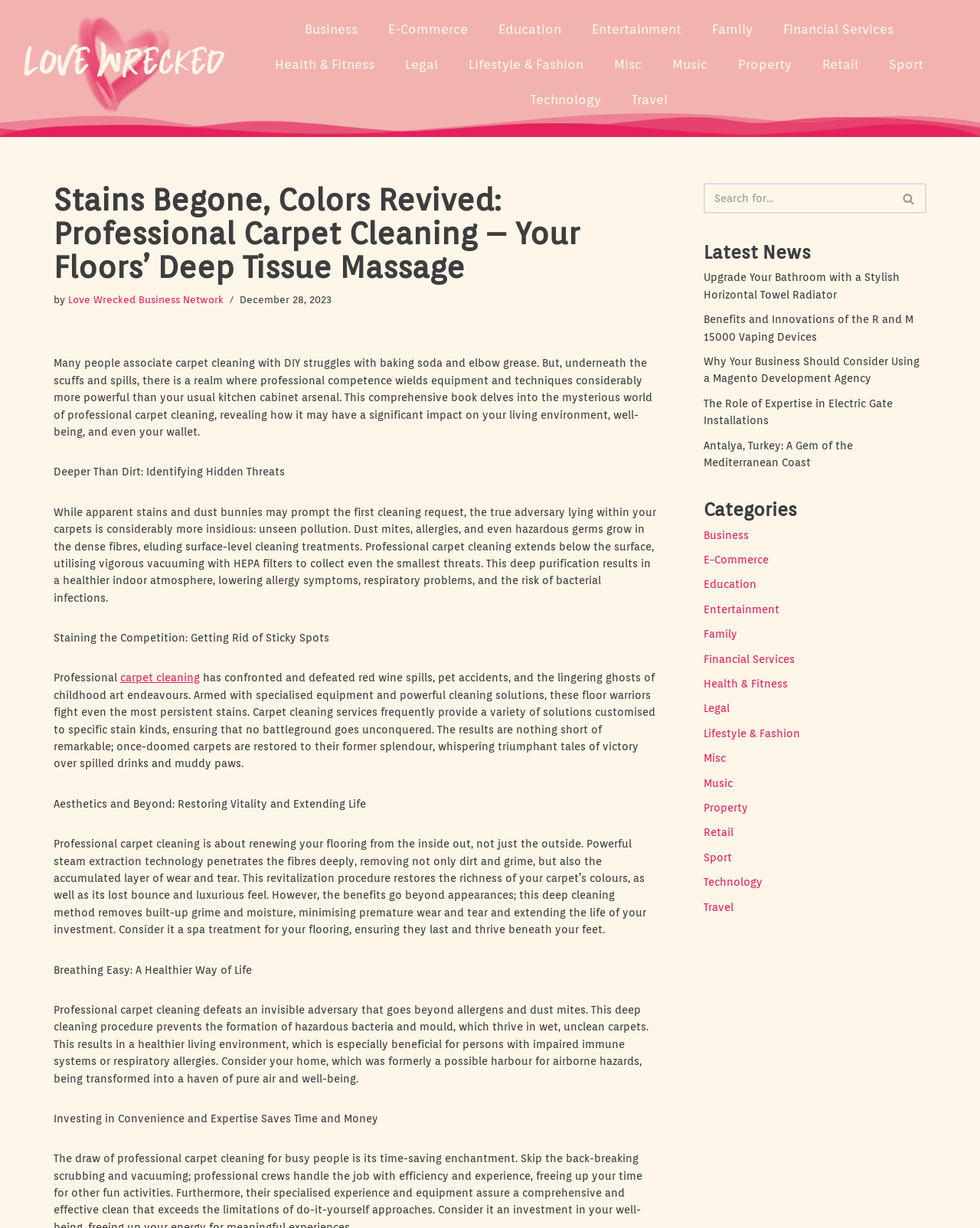What is the result of professional carpet cleaning on allergens and dust mites?
Ensure your answer is thorough and detailed.

According to the webpage, professional carpet cleaning defeats an invisible adversary that goes beyond allergens and dust mites. This deep cleaning procedure prevents the formation of hazardous bacteria and mould, resulting in a healthier living environment.